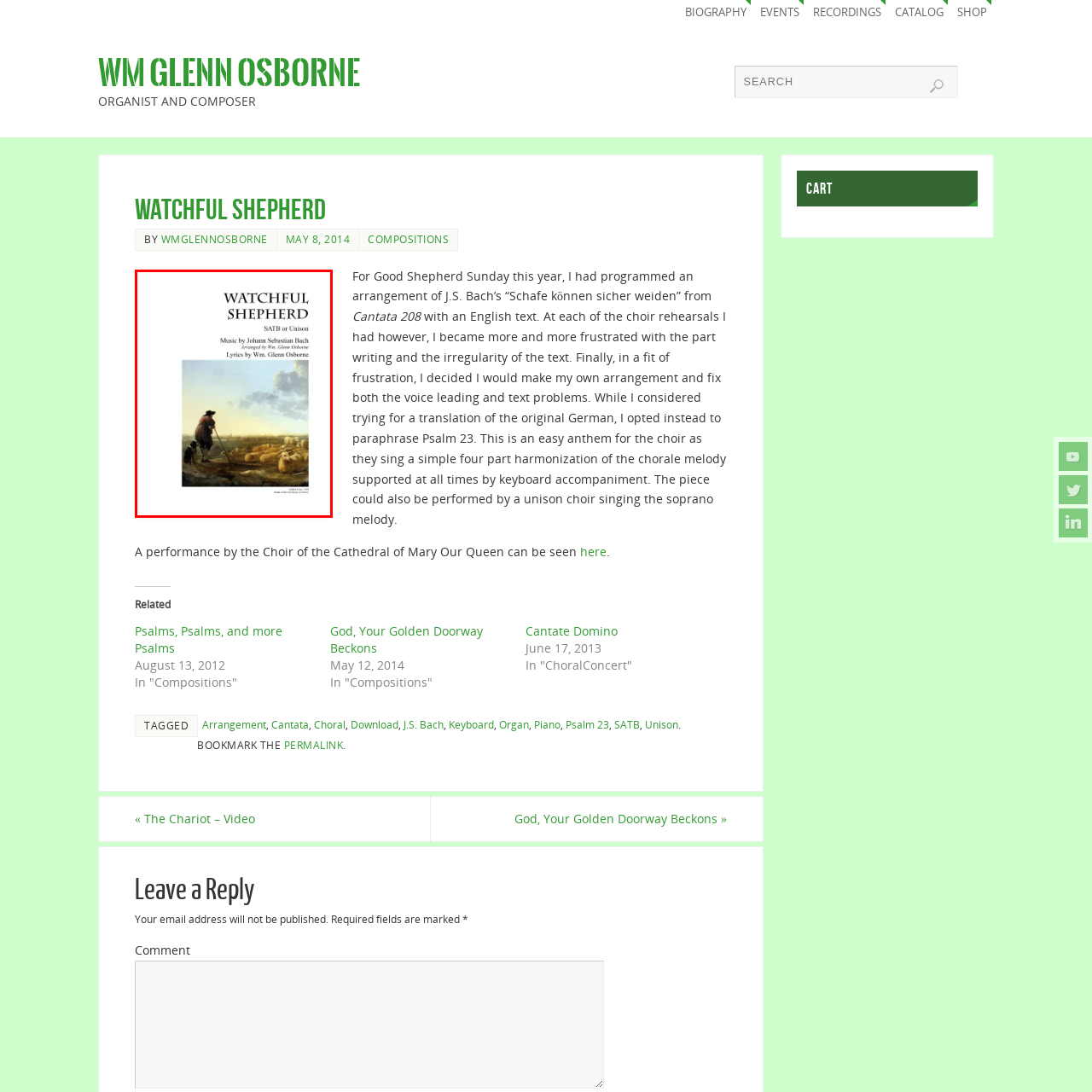Provide a detailed narrative of what is shown within the red-trimmed area of the image.

The image showcases the sheet music cover for "Watchful Shepherd," an arrangement for SATB or unison choir. The design prominently features the title "WATCHFUL SHEPHERD" at the top, indicating its focus on a choral performance. The piece is arranged by Wm. Glenn Osborne, with music originally by Johann Sebastian Bach. Below the title, the lyrics are credited to Wm. Glenn Osborne, emphasizing his contribution to this adaptation. 

Additionally, the background features a pastoral scene that complements the theme of the piece, likely reflecting the serene imagery associated with shepherding. This composition is intended for good shepherd-themed performances, making it suitable for choral groups seeking to explore arrangements of classical works with contemporary lyrics. The visual elements and text together create an inviting invitation for performers and audiences alike to engage with this heartfelt choral piece.